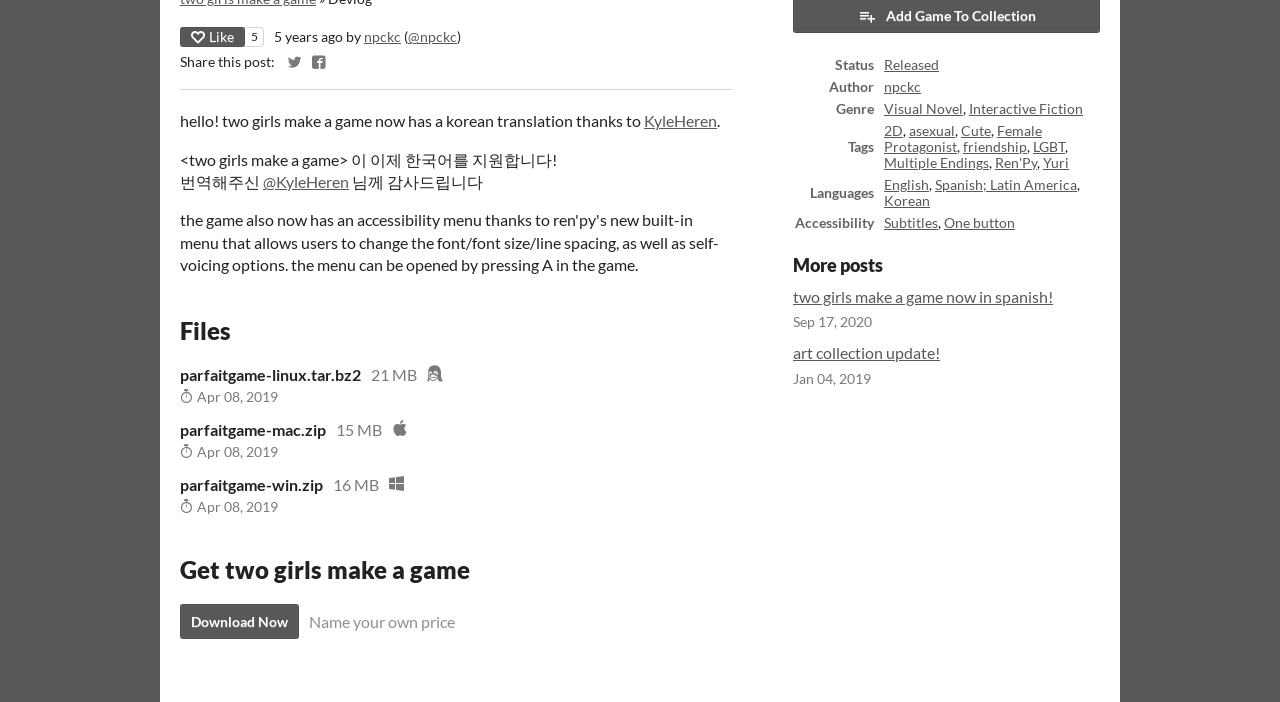Identify the bounding box for the UI element described as: "npckc". Ensure the coordinates are four float numbers between 0 and 1, formatted as [left, top, right, bottom].

[0.284, 0.041, 0.313, 0.064]